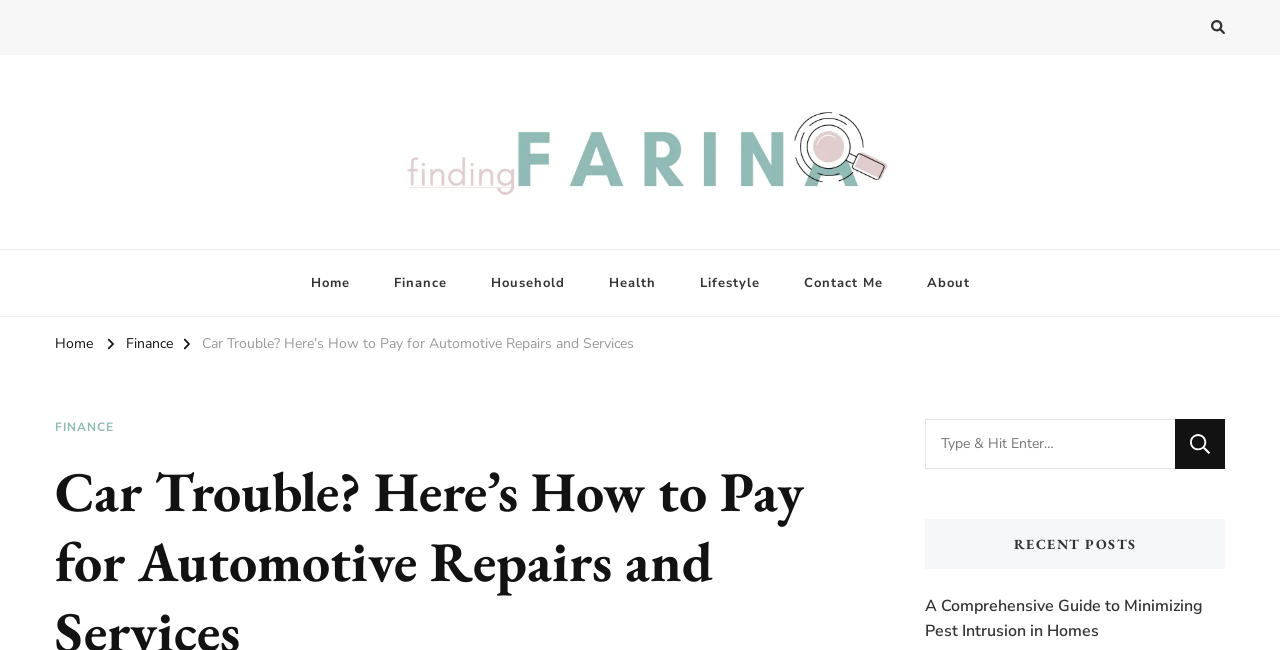Please identify the bounding box coordinates of the clickable area that will allow you to execute the instruction: "Go to the 'Finance' page".

[0.29, 0.384, 0.366, 0.487]